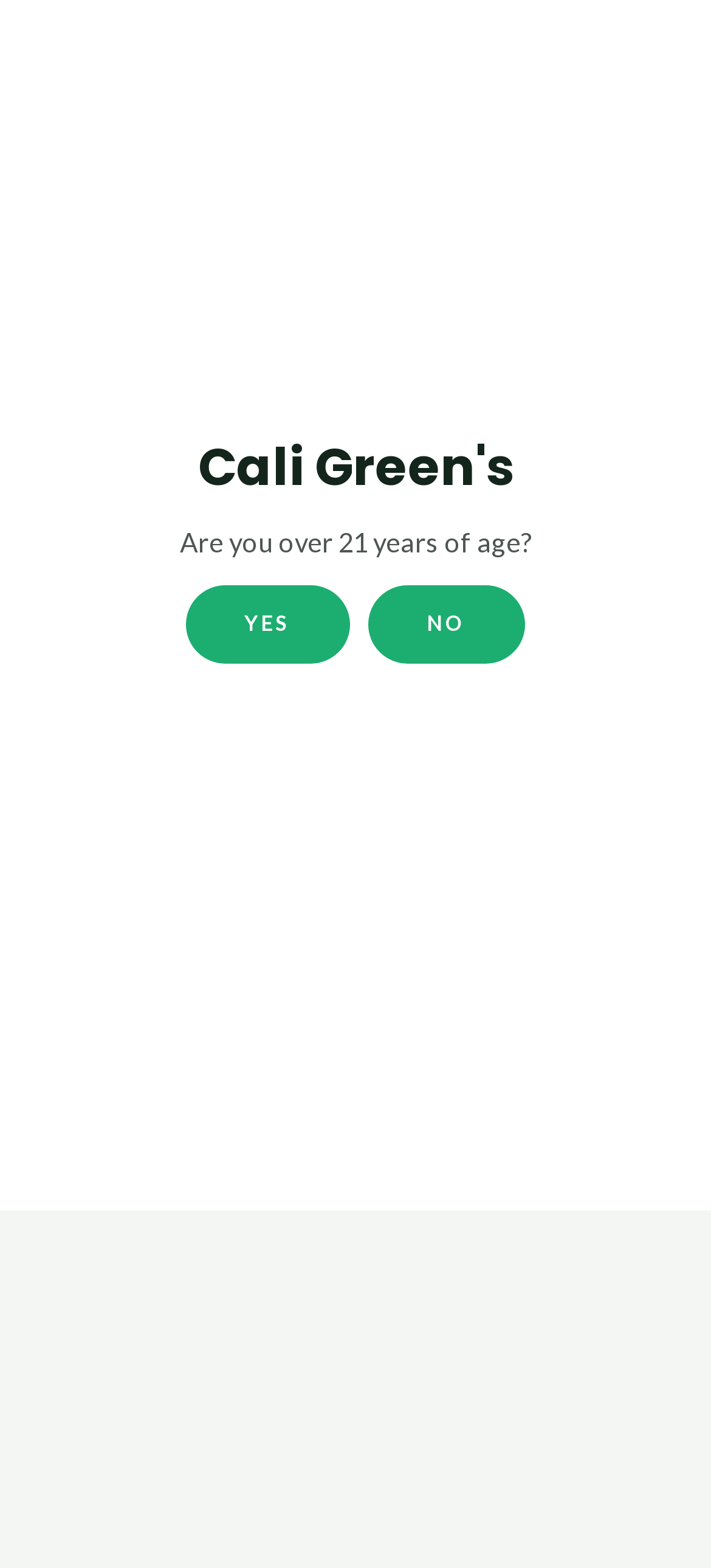Find the bounding box coordinates of the area to click in order to follow the instruction: "Click the 'Leave a Comment' link to comment".

[0.058, 0.353, 0.355, 0.373]